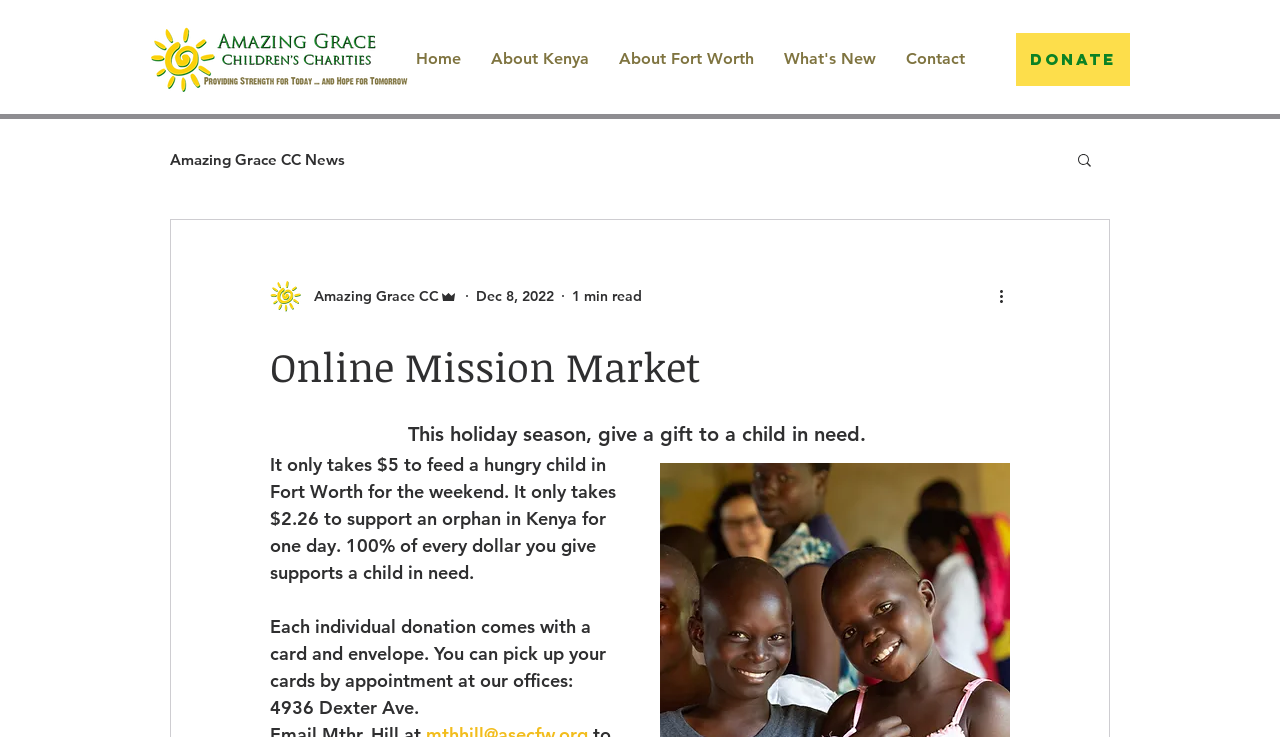Determine the bounding box coordinates of the element that should be clicked to execute the following command: "Search the blog".

[0.84, 0.205, 0.855, 0.233]